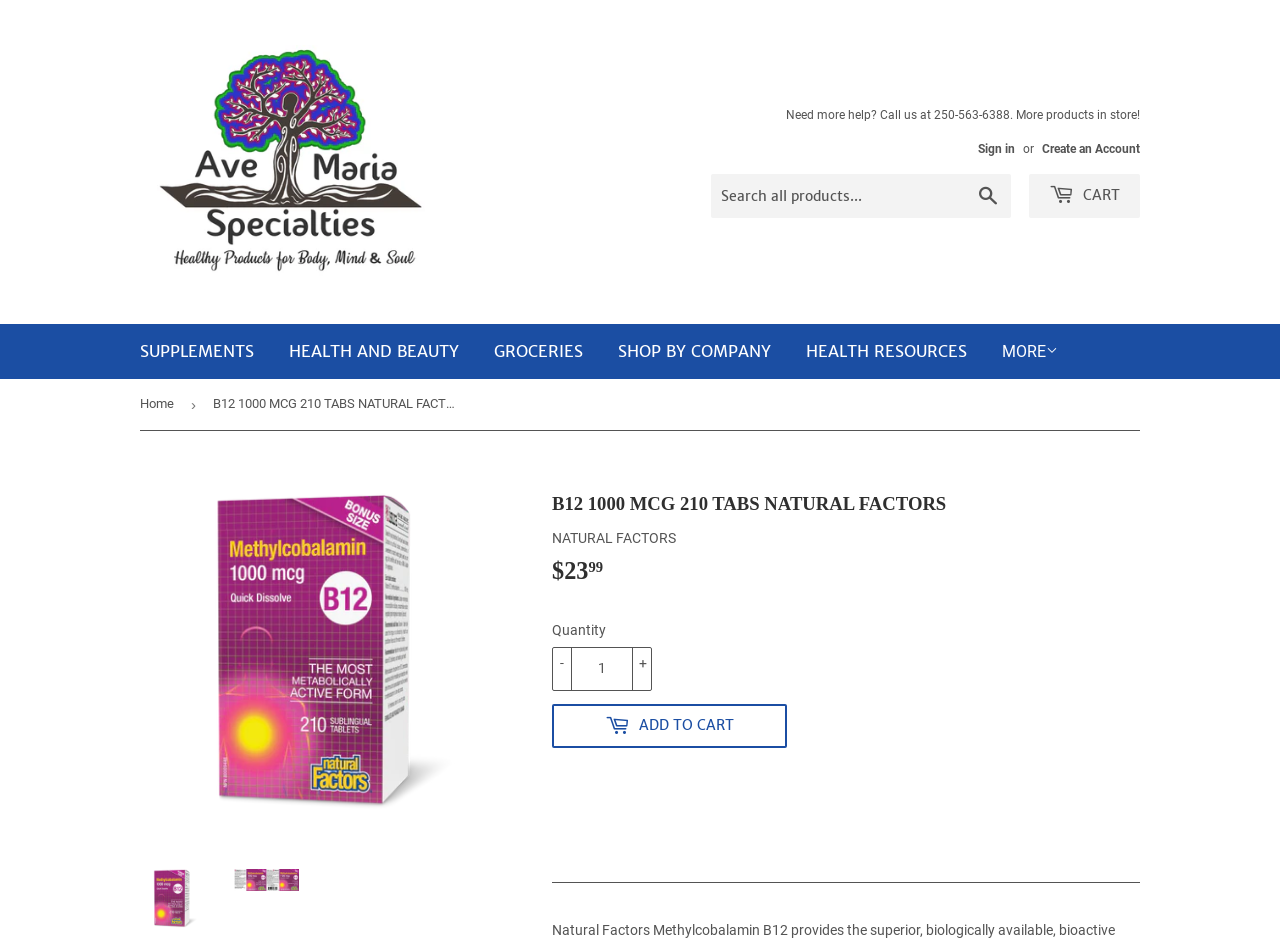Detail the various sections and features present on the webpage.

This webpage appears to be a product page for Natural Factors Methylcobalamin B12 supplements. At the top left, there is a logo of Ave Maria Health, accompanied by a link to the website's homepage. Below the logo, there is a search bar with a search button, as well as links to sign in, create an account, and view the shopping cart.

The main navigation menu is located below the search bar, with links to various categories such as Supplements, Health and Beauty, Groceries, and more. There is also a button to expand the menu further.

The product information is displayed prominently on the page. There is a large image of the product, accompanied by a heading with the product name and a price of $23.99. Below the product image, there is a section to select the quantity, with a textbox to enter the desired amount and buttons to increment or decrement the quantity.

To the right of the quantity section, there is an "Add to Cart" button. The product description is not explicitly stated, but it can be inferred from the meta description that this supplement provides a biologically available and bioactive form of vitamin B12, helping to prevent vitamin B12 deficiency and supporting the formation of red blood cells.

At the bottom of the page, there is a section with links to related resources, including a navigation breadcrumb trail showing the path from the homepage to this product page.